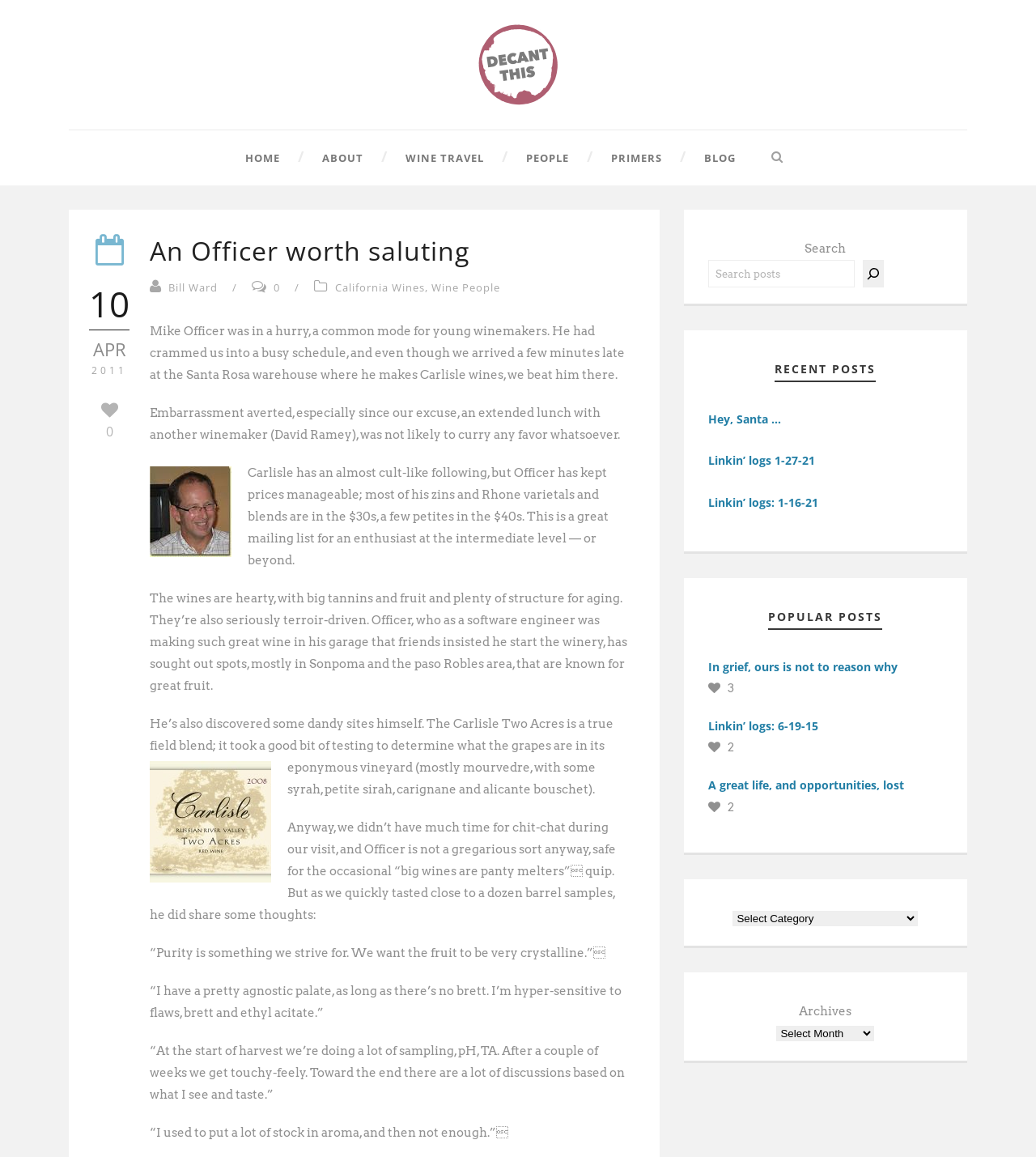Present a detailed account of what is displayed on the webpage.

This webpage is about a wine blog, specifically an article about a winemaker named Mike Officer. At the top of the page, there is a navigation menu with links to different sections of the website, including "HOME", "ABOUT", "WINE TRAVEL", "PEOPLE", "PRIMERS", and "BLOG". Below the navigation menu, there is a header with the title "An Officer worth saluting" and a link to the author's name, "Bill Ward".

The main content of the page is an article about Mike Officer, a winemaker who makes wines under the label Carlisle. The article describes Officer's winemaking style and philosophy, including his focus on purity and his attention to detail during harvest. The article also mentions the prices of his wines, which are generally in the $30s and $40s.

The article is accompanied by two images, one of which appears to be a photo of Mike Officer, and the other of which is a picture of a vineyard or wine barrels.

On the right side of the page, there is a search bar and a section titled "RECENT POSTS" with links to several recent articles. Below that, there is a section titled "POPULAR POSTS" with links to several popular articles. At the bottom of the page, there are two dropdown menus, one for "Categories" and one for "Archives", which allow users to filter and navigate the website's content.

Overall, the webpage is a blog post about a winemaker and his wines, with accompanying images and navigation menus to help users explore the website.